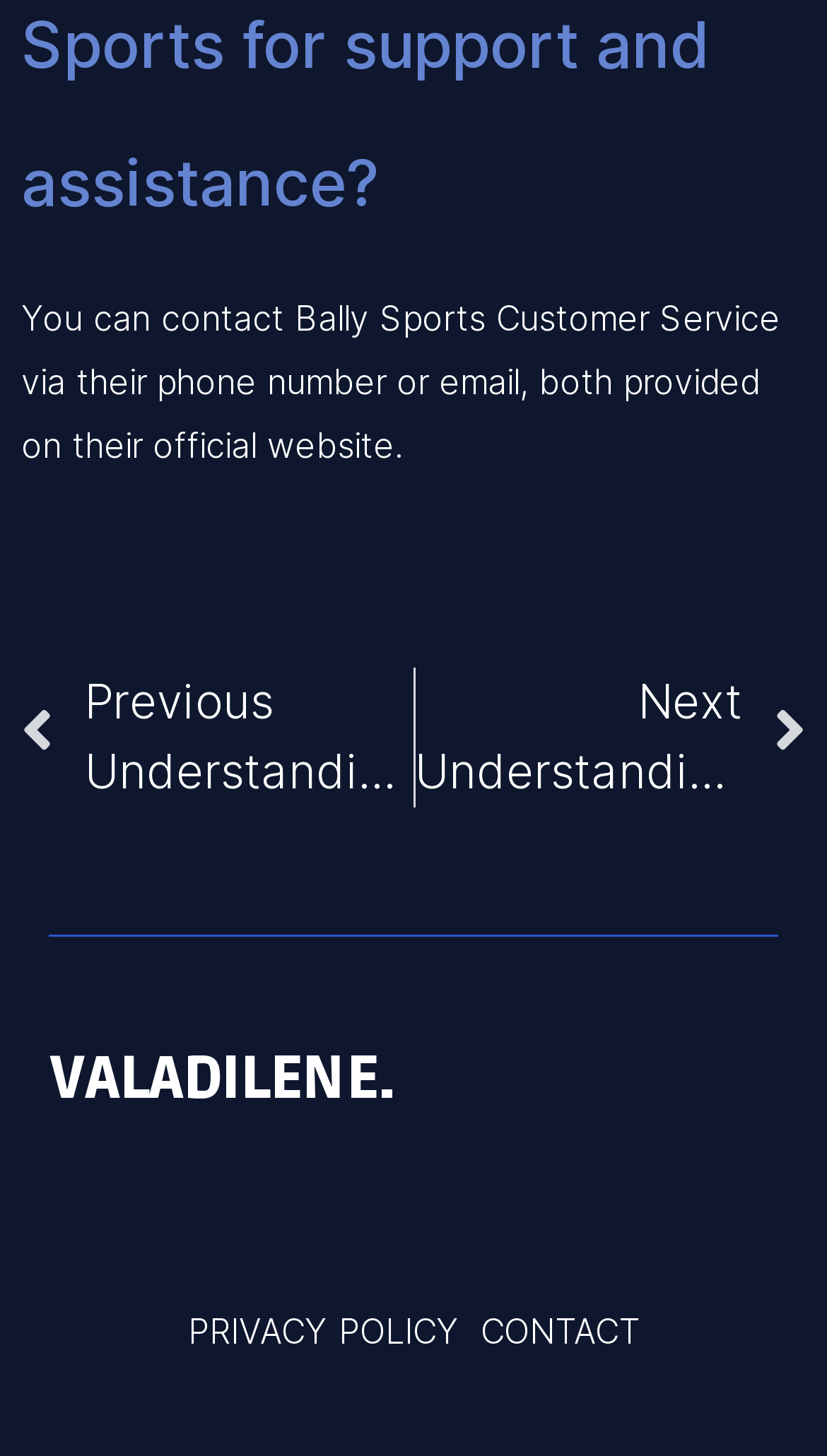Please examine the image and answer the question with a detailed explanation:
What is the name of the website?

I read the StaticText element on the webpage, which says 'You can contact Bally Sports Customer Service via their phone number or email, both provided on their official website.' This text suggests that the website is related to Bally Sports.